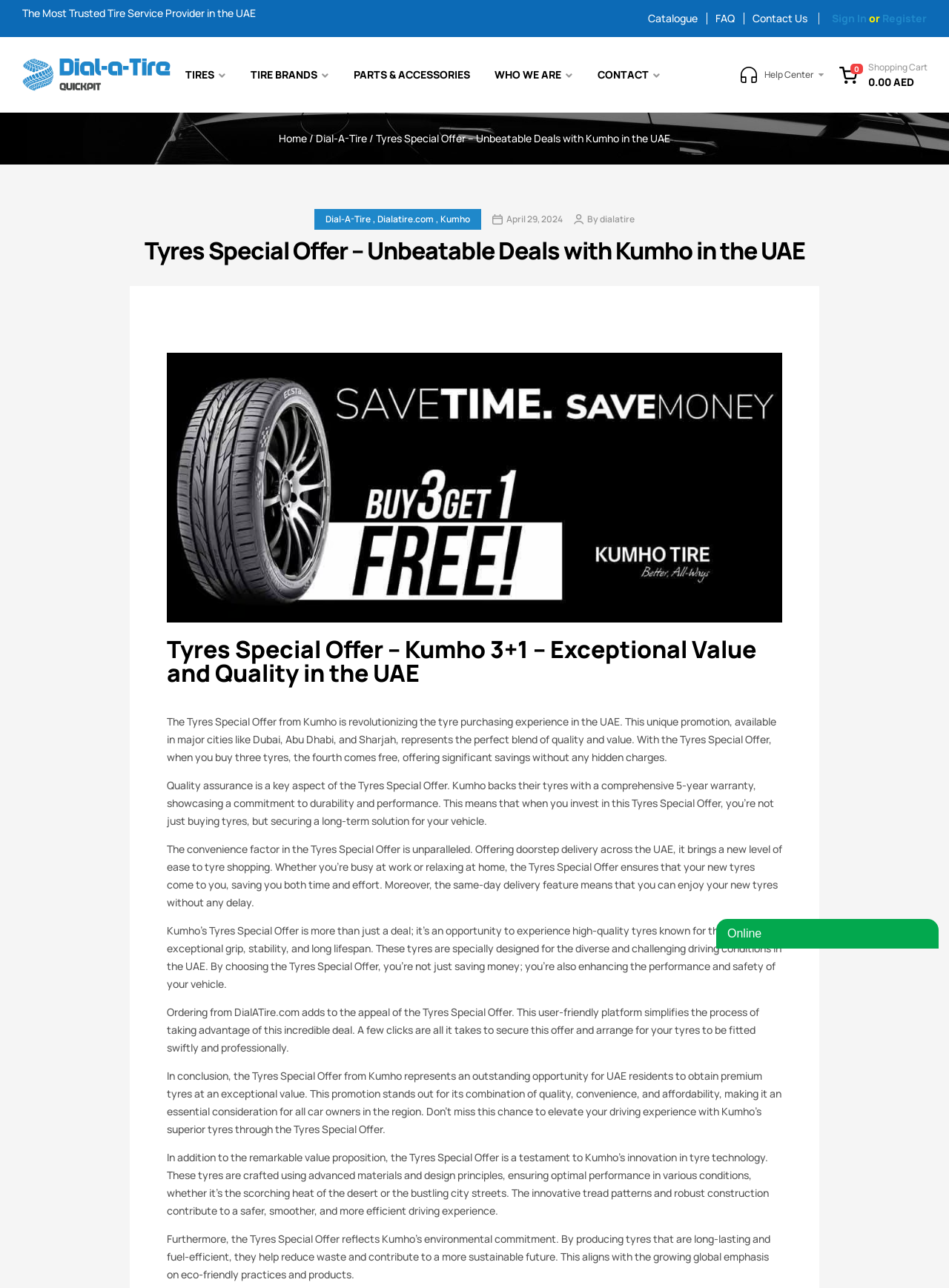Respond with a single word or phrase to the following question:
What is the focus of Kumho's innovation in tyre technology?

Optimal performance